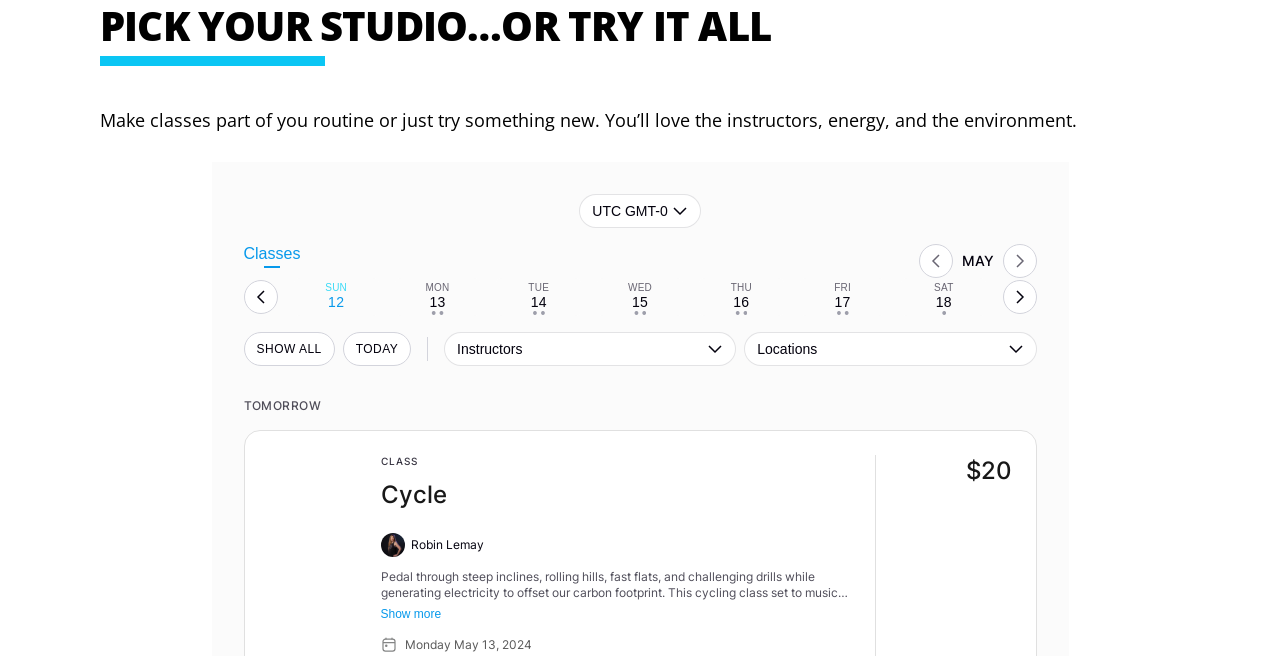Provide the bounding box coordinates in the format (top-left x, top-left y, bottom-right x, bottom-right y). All values are floating point numbers between 0 and 1. Determine the bounding box coordinate of the UI element described as: parent_node: SUN

[0.19, 0.427, 0.217, 0.479]